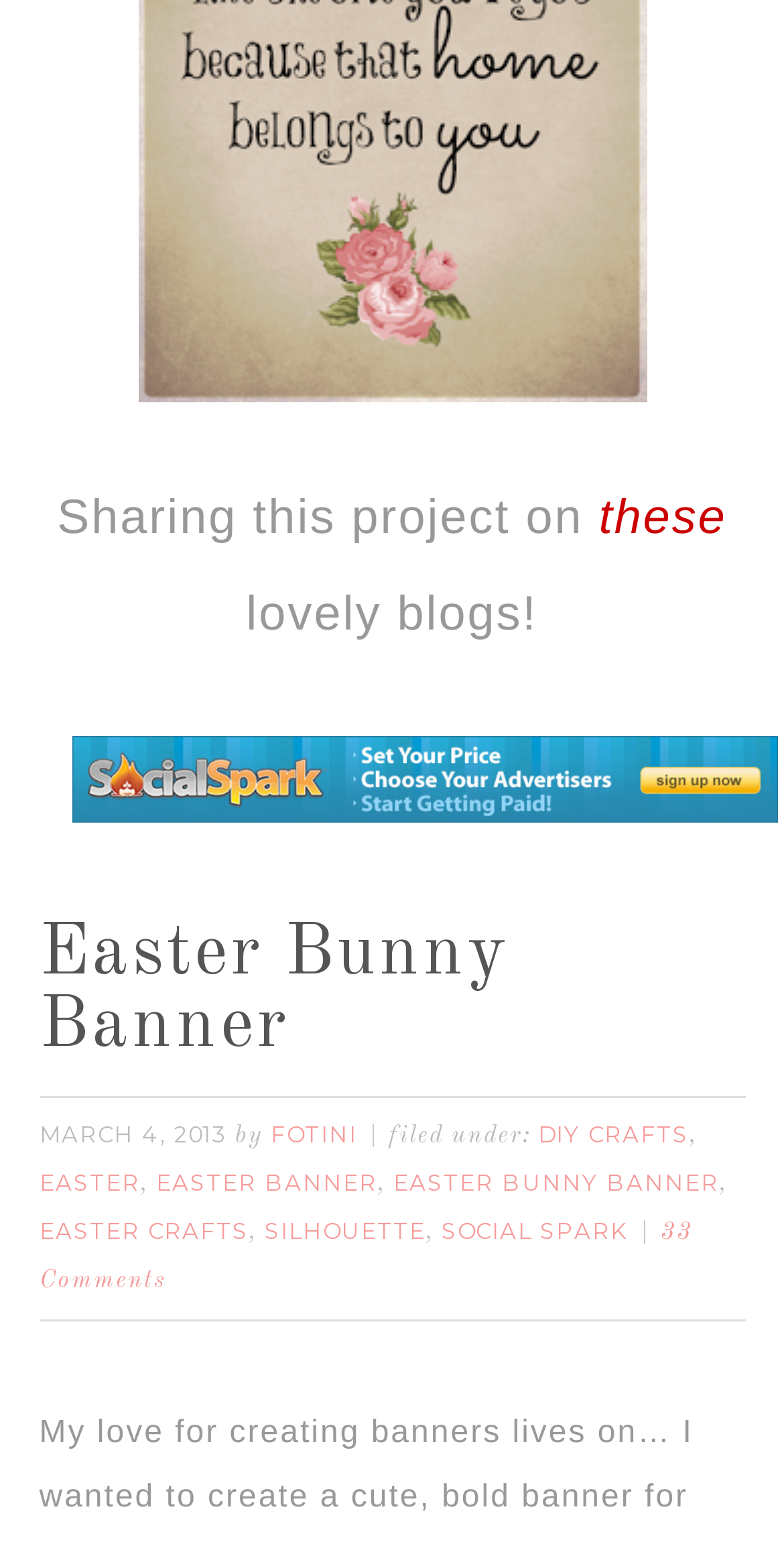Please find the bounding box coordinates of the section that needs to be clicked to achieve this instruction: "View the 33 Comments".

[0.05, 0.792, 0.883, 0.839]